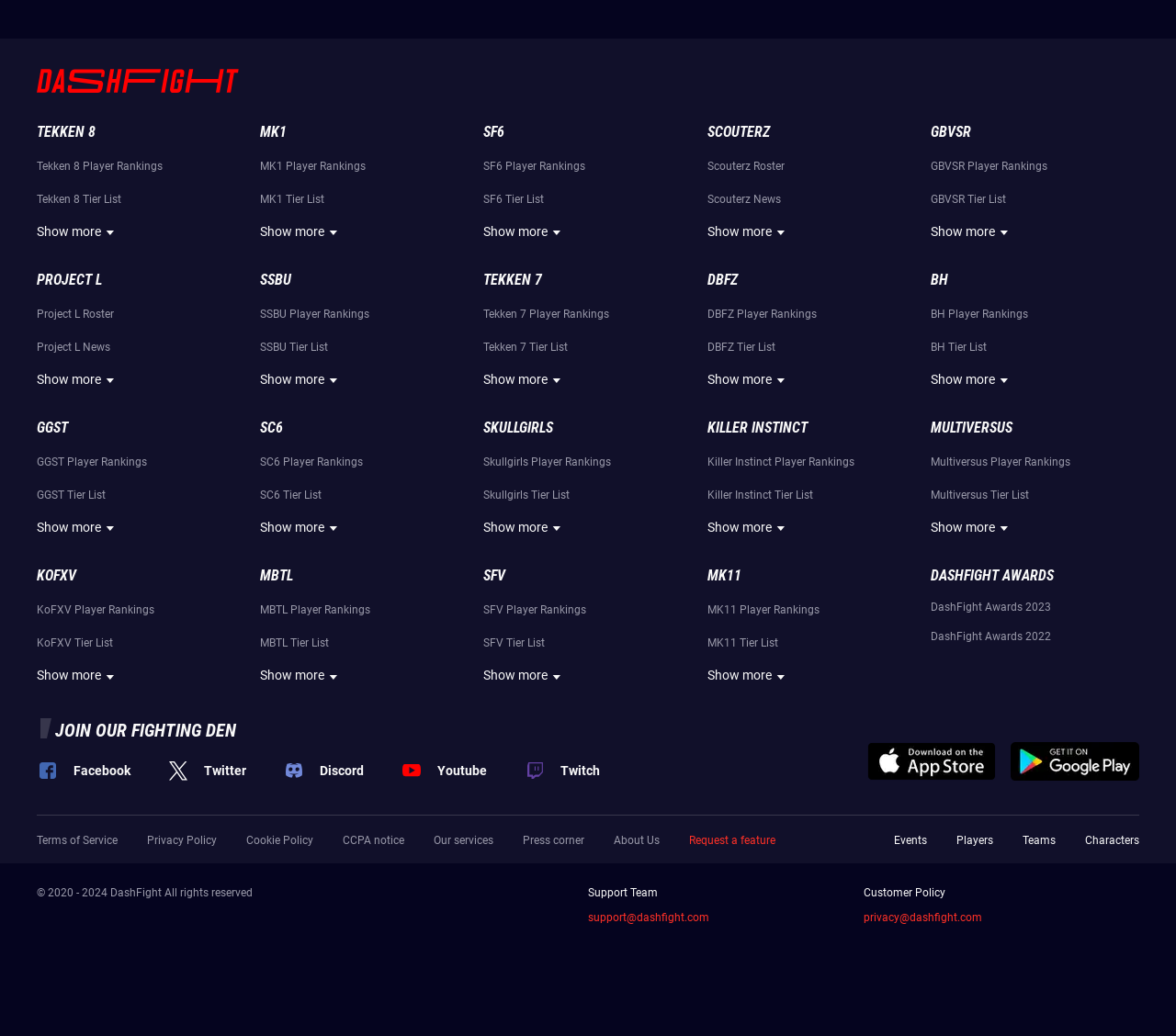Determine the bounding box coordinates of the clickable area required to perform the following instruction: "Explore Multiversus Tier List". The coordinates should be represented as four float numbers between 0 and 1: [left, top, right, bottom].

[0.791, 0.472, 0.875, 0.484]